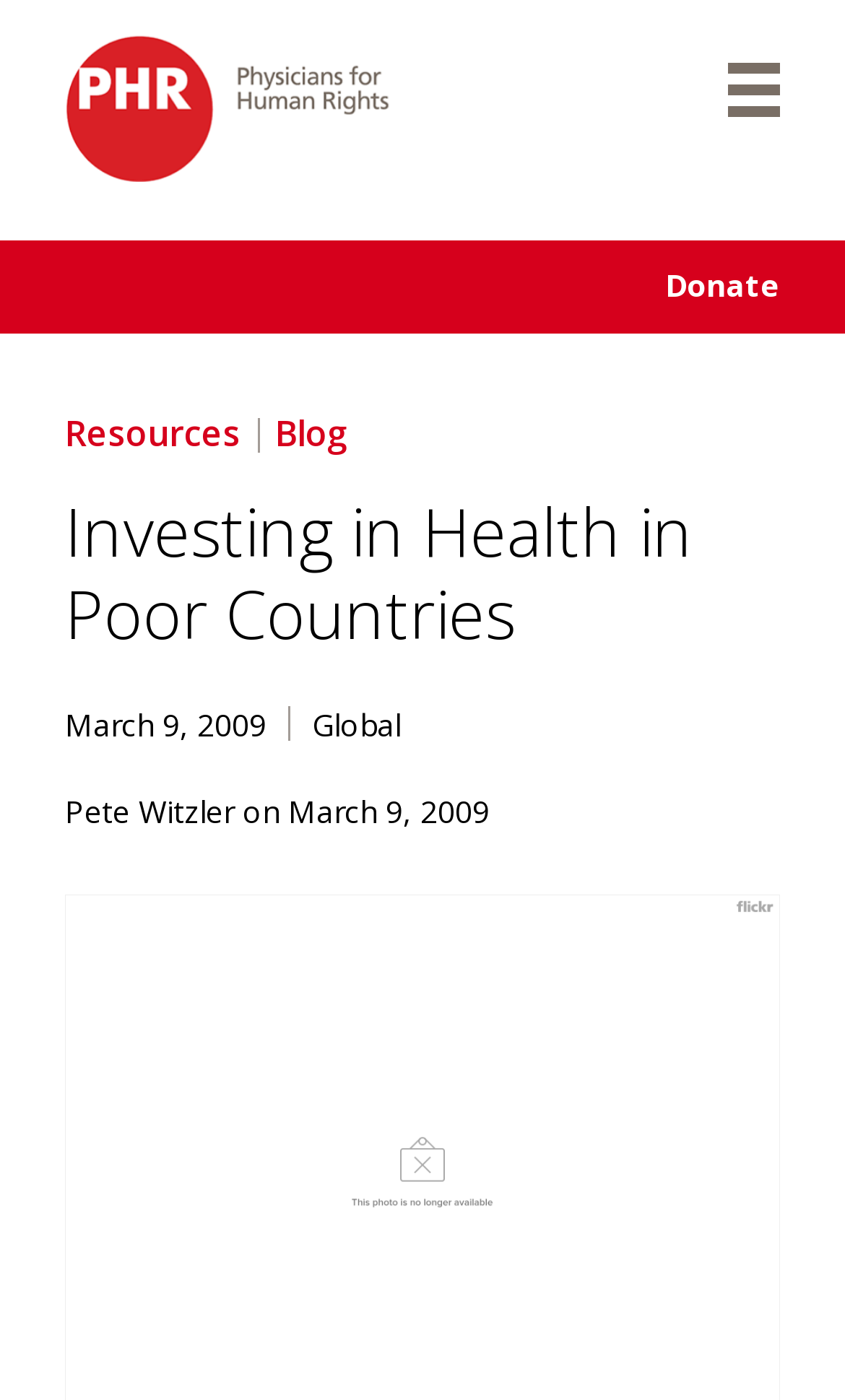What is the name of the button in the top-right corner?
Provide a fully detailed and comprehensive answer to the question.

The name of the button in the top-right corner can be found by examining the button element, which has a description of 'mobile menu' and is located at the top-right corner of the webpage.